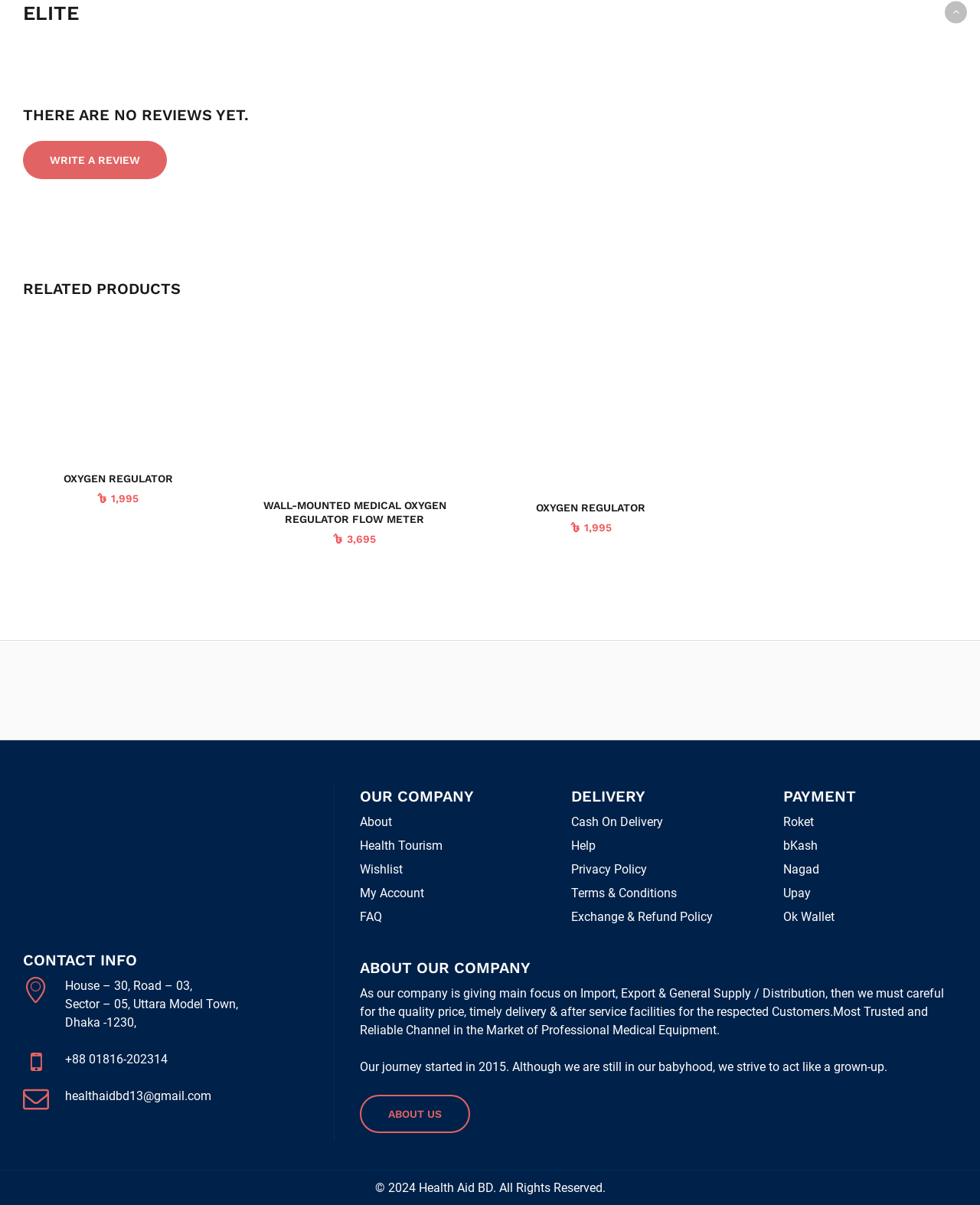Determine the bounding box coordinates for the UI element matching this description: "September 24, 2019".

None